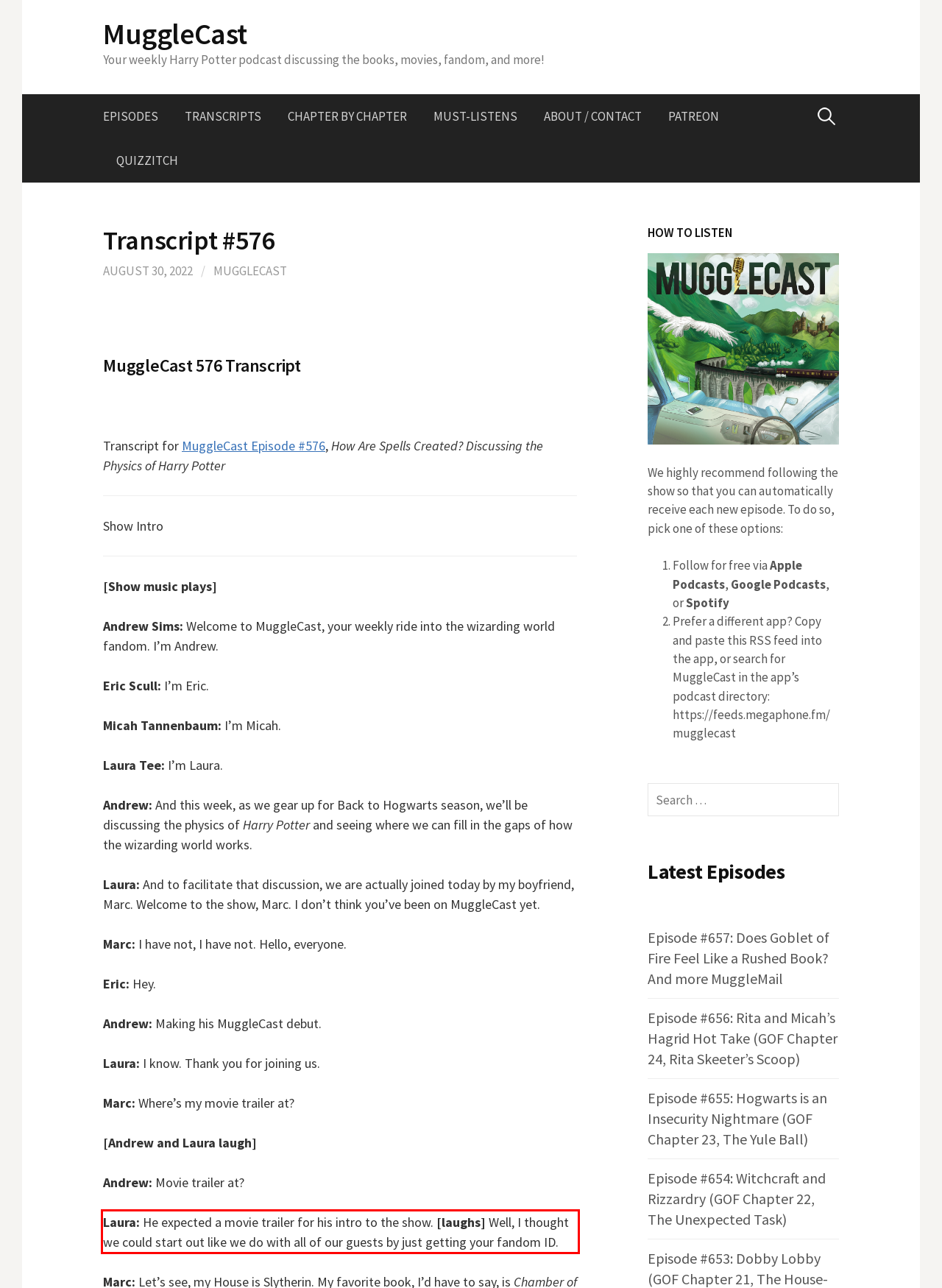From the given screenshot of a webpage, identify the red bounding box and extract the text content within it.

Laura: He expected a movie trailer for his intro to the show. [laughs] Well, I thought we could start out like we do with all of our guests by just getting your fandom ID.